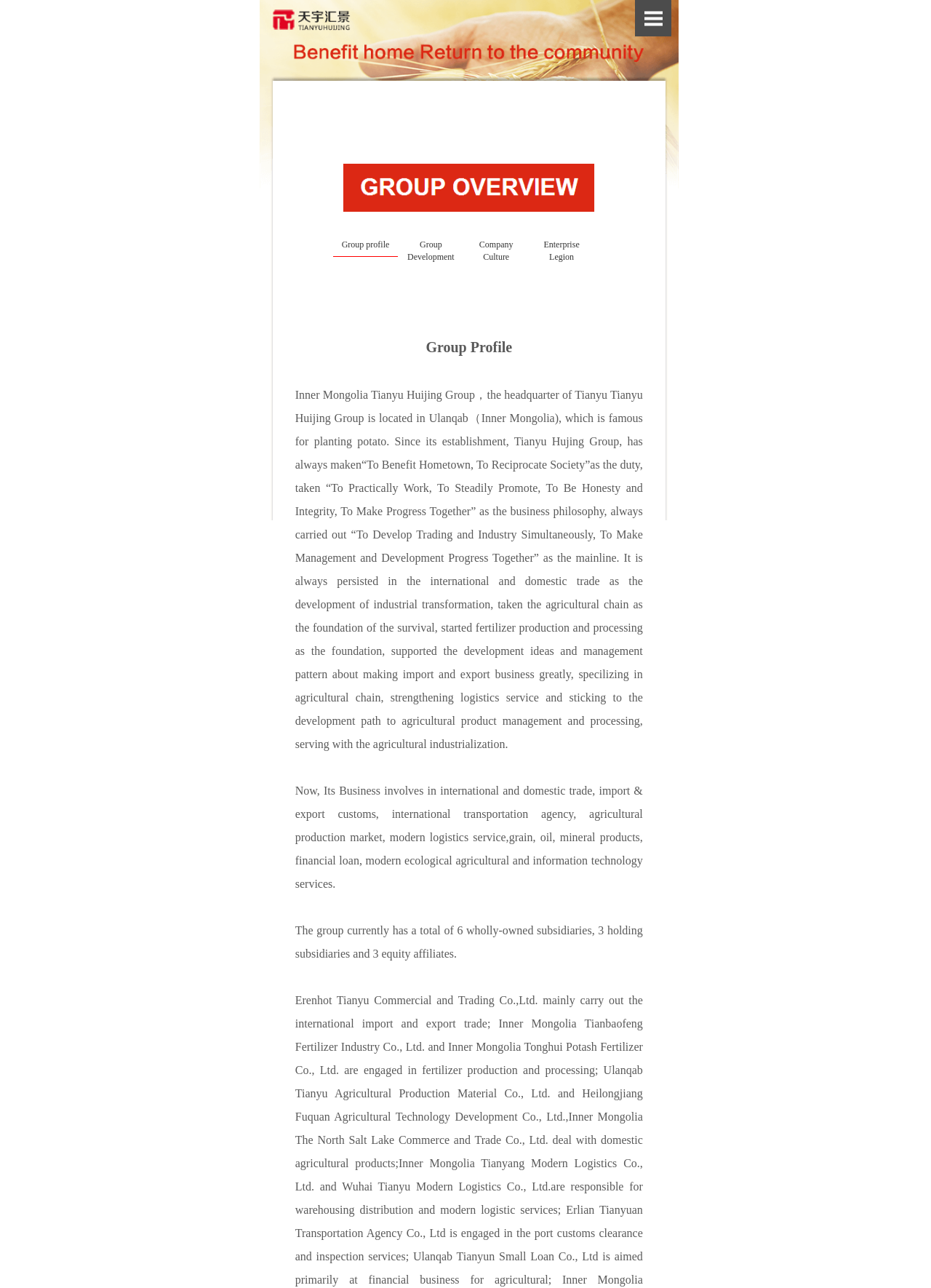Please specify the bounding box coordinates of the area that should be clicked to accomplish the following instruction: "Switch to ENGLISH language". The coordinates should consist of four float numbers between 0 and 1, i.e., [left, top, right, bottom].

[0.604, 0.226, 0.721, 0.254]